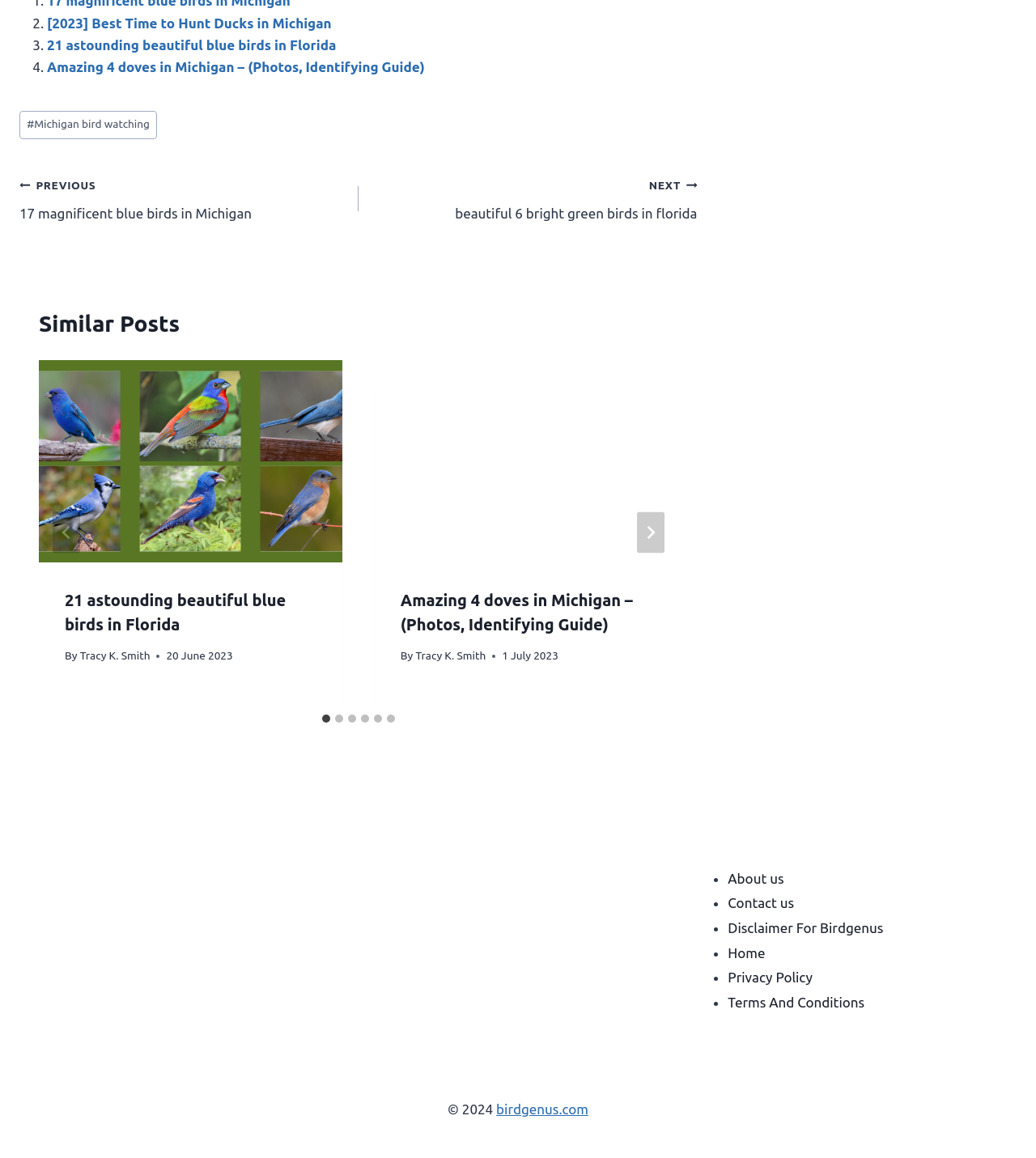From the element description: "aria-label="Go to last slide"", extract the bounding box coordinates of the UI element. The coordinates should be expressed as four float numbers between 0 and 1, in the order [left, top, right, bottom].

[0.051, 0.442, 0.077, 0.478]